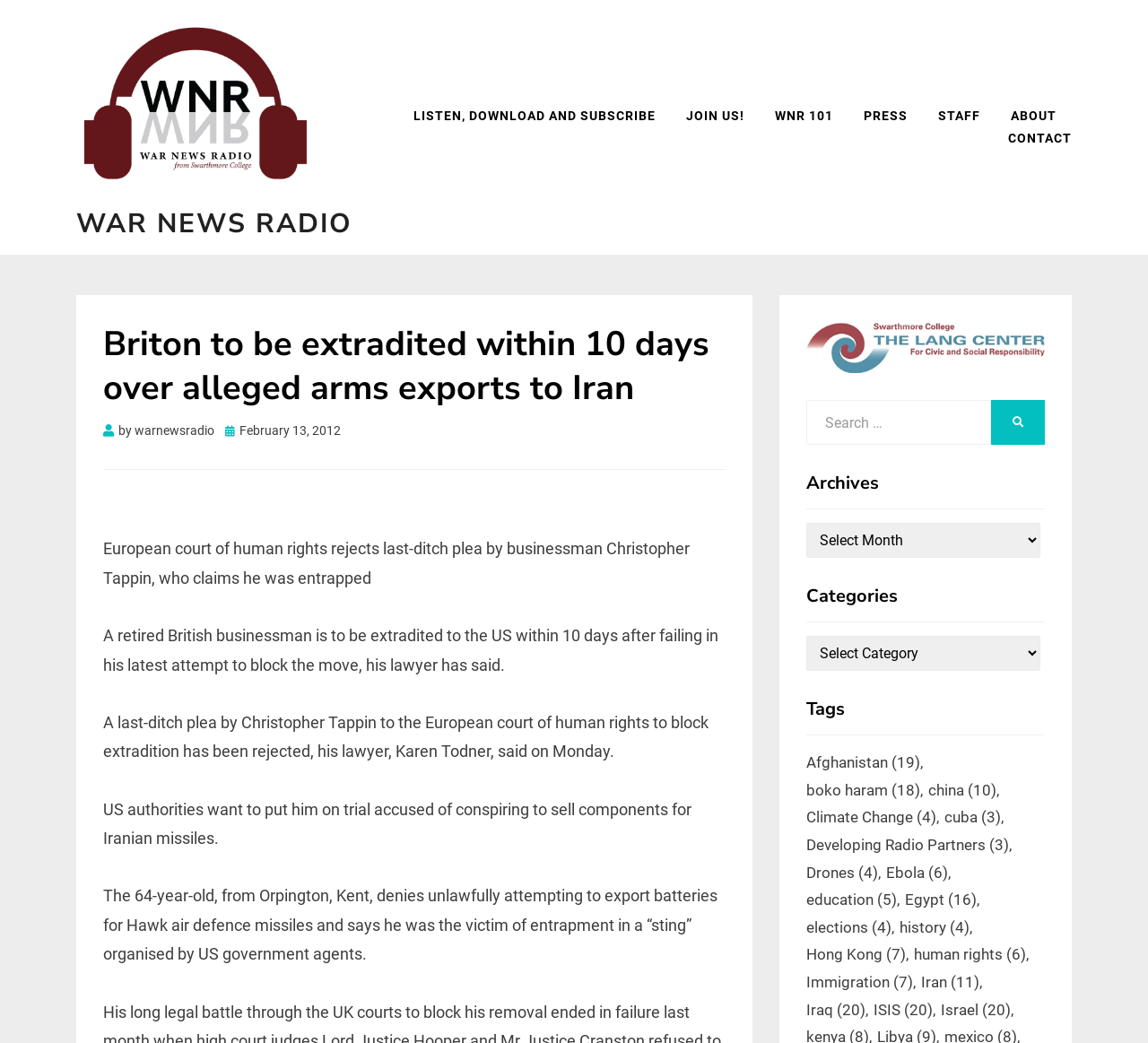What is the date of the news article?
From the details in the image, provide a complete and detailed answer to the question.

The date of the news article can be found next to the author's name, which is written as 'February 13, 2012'.